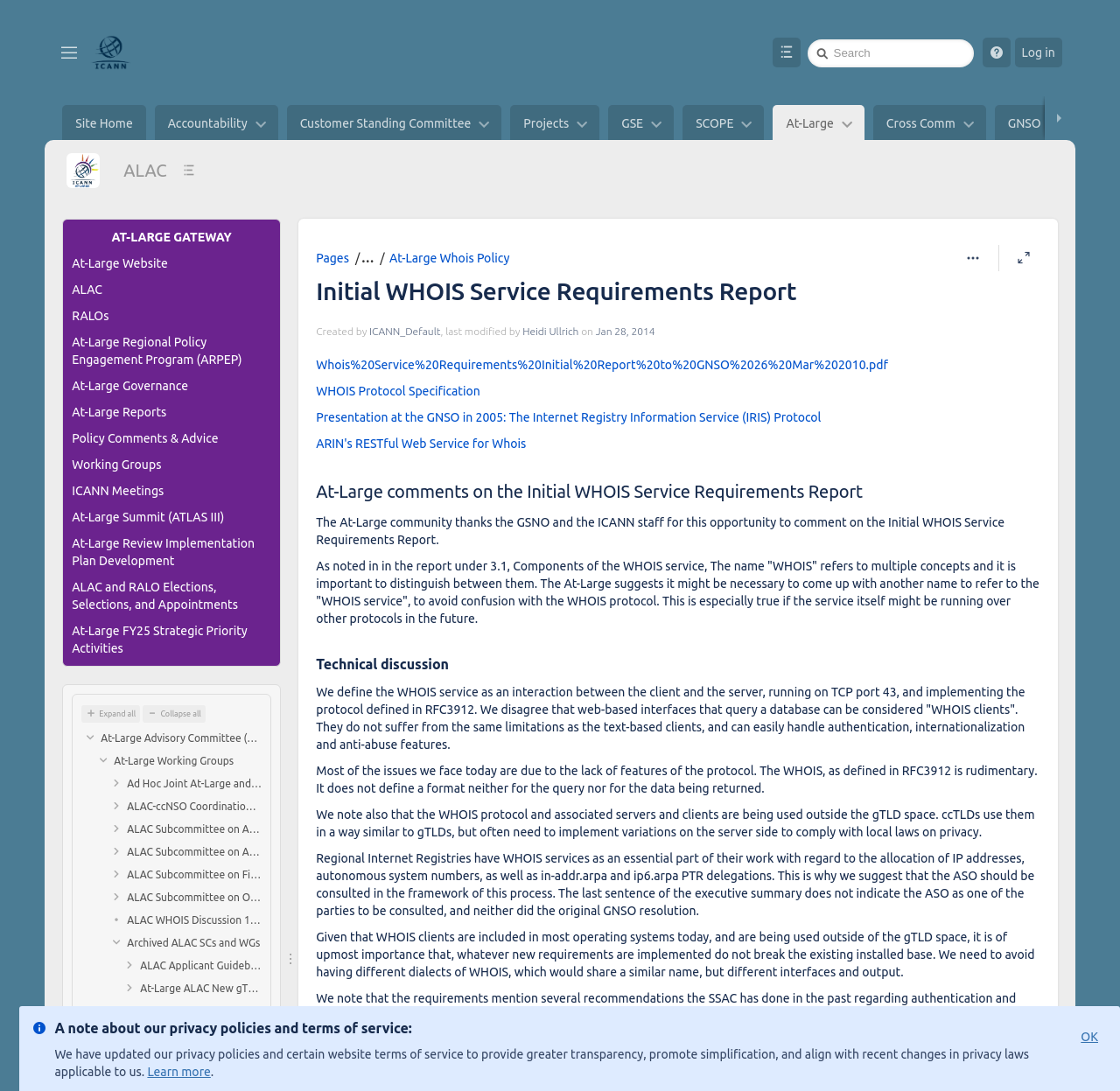Please specify the bounding box coordinates for the clickable region that will help you carry out the instruction: "View the 'Initial WHOIS Service Requirements Report'".

[0.282, 0.254, 0.711, 0.279]